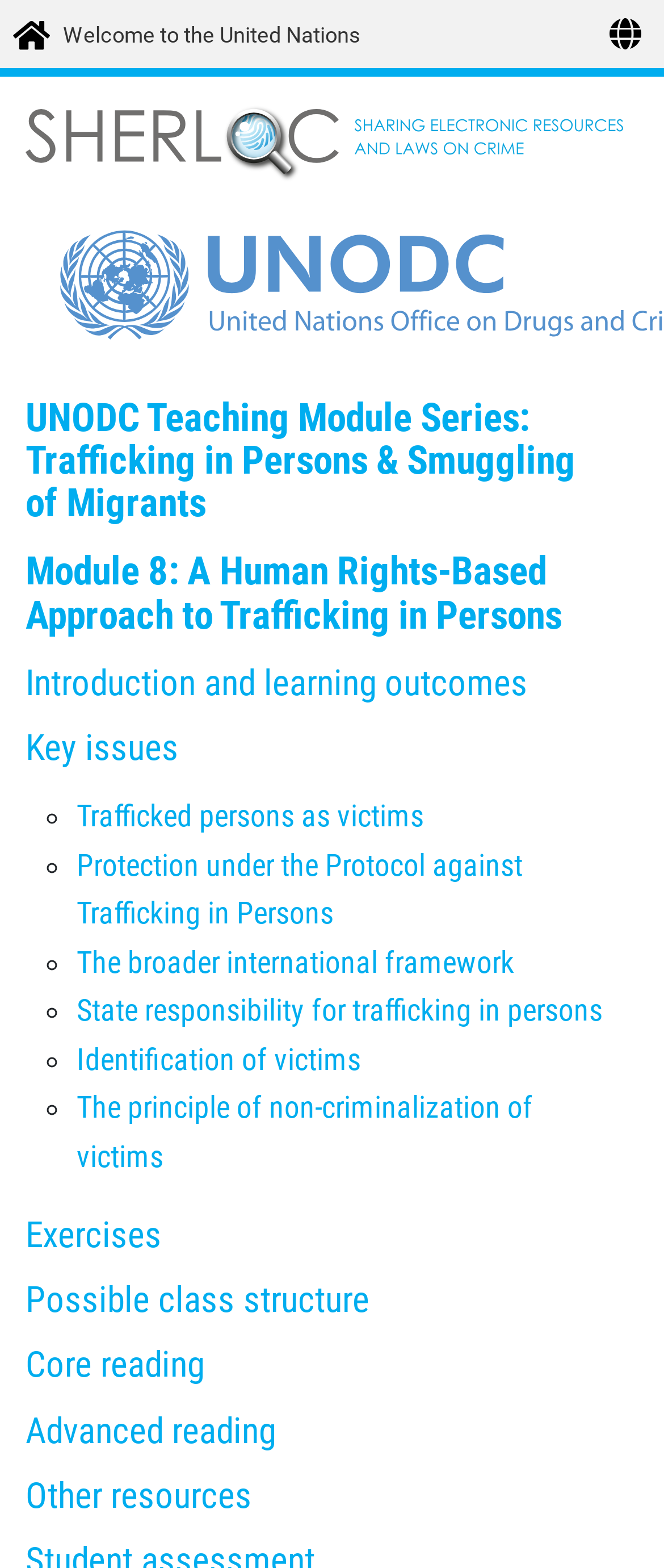Answer the question in one word or a short phrase:
What is the section that comes after 'Key issues'?

Exercises